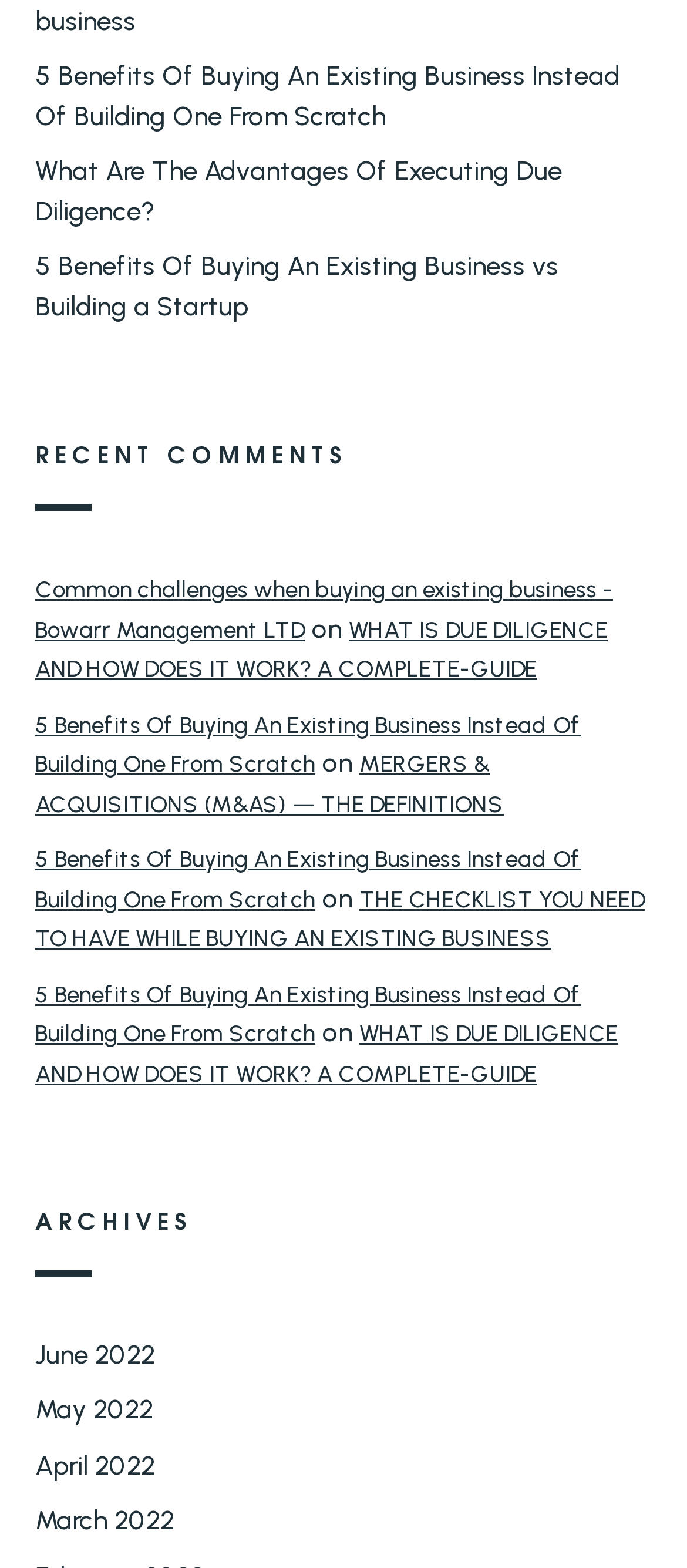Please reply with a single word or brief phrase to the question: 
What is the common theme among the links on the webpage?

Business and finance